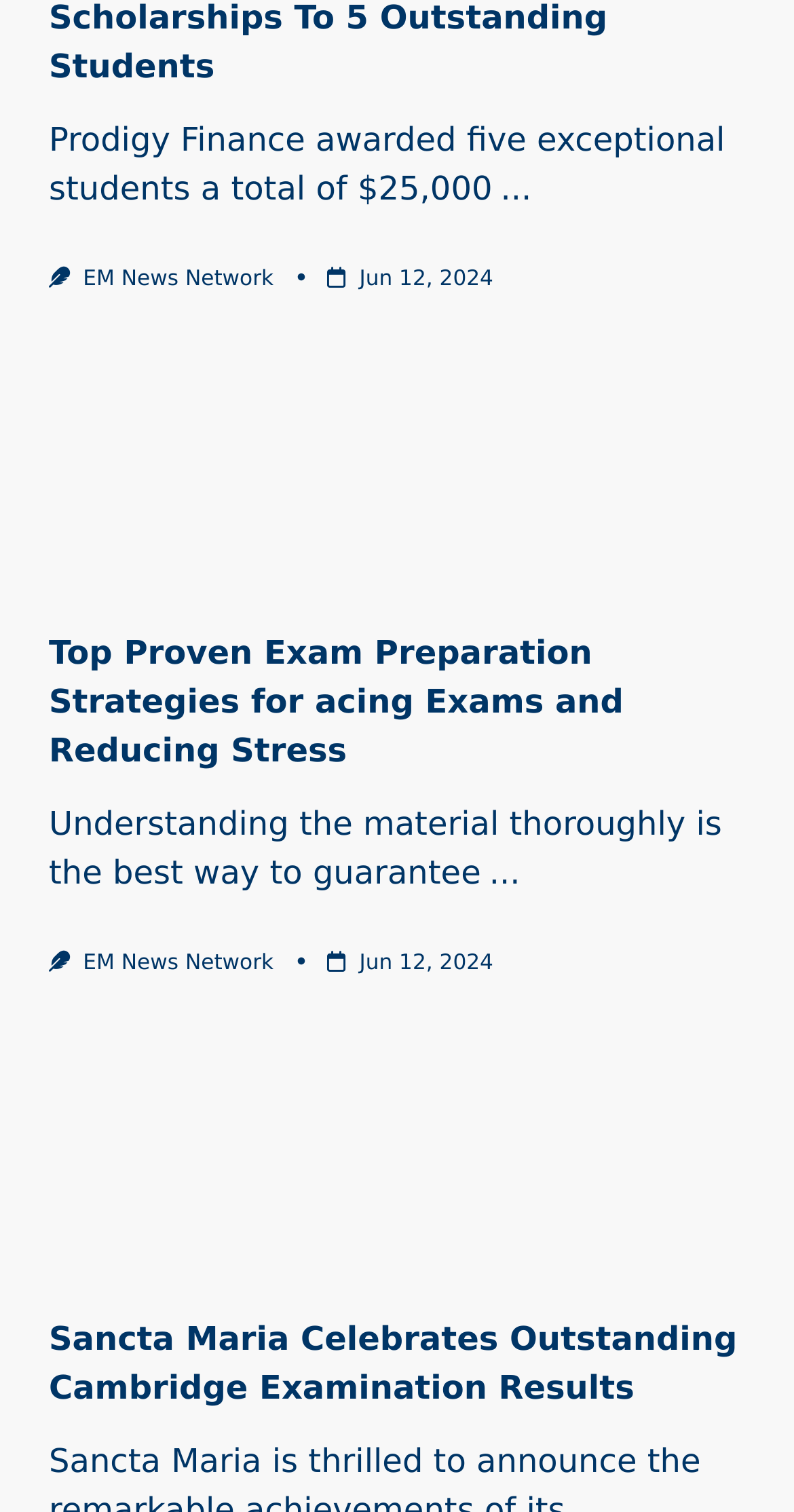Reply to the question below using a single word or brief phrase:
What is the name of the institution mentioned in the third article?

Sancta Maria